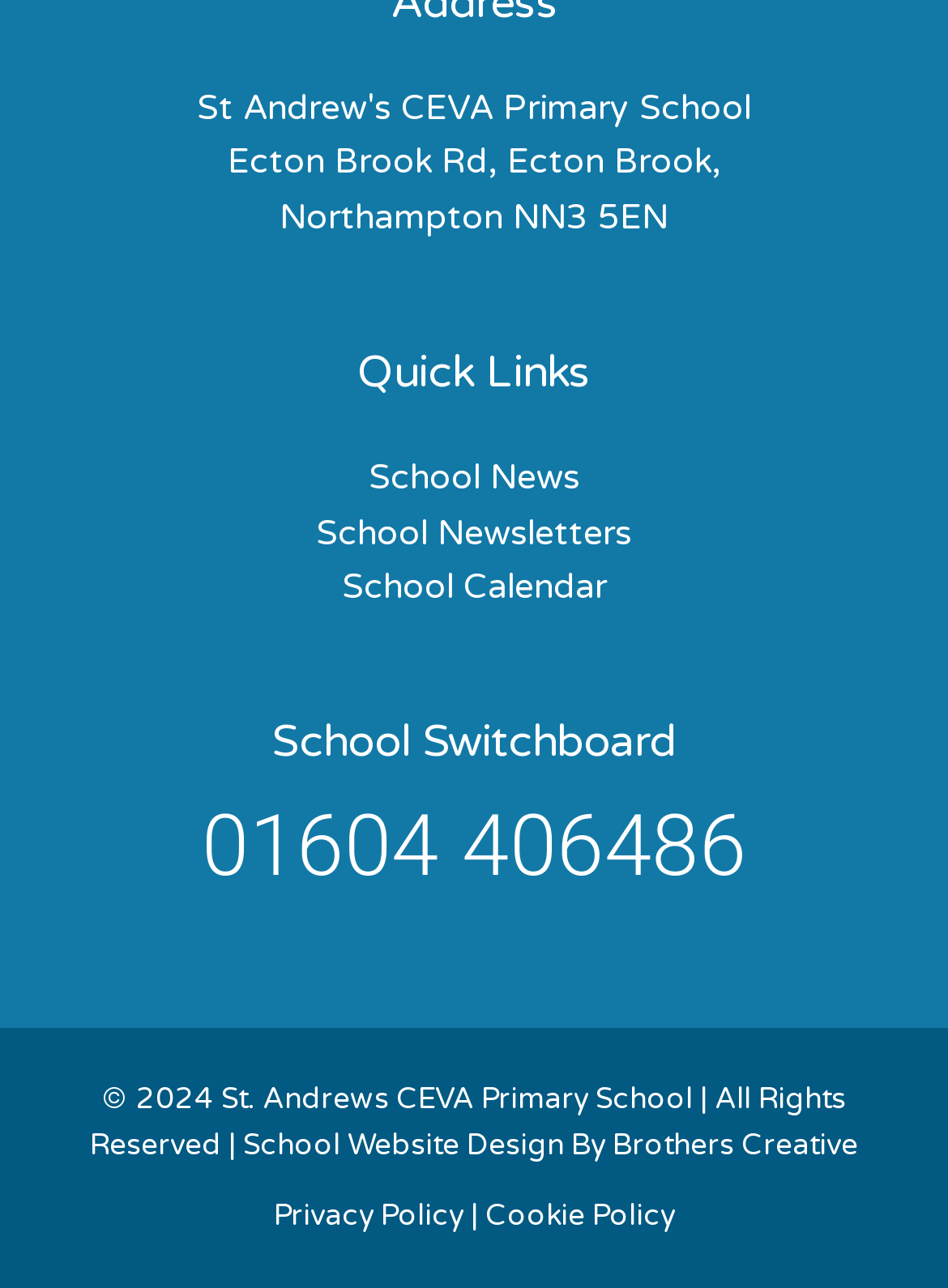What is the name of the company that designed the school website?
Using the image, provide a detailed and thorough answer to the question.

The company name is mentioned at the bottom of the webpage, in the footer section, as 'School Website Design By Brothers Creative'.